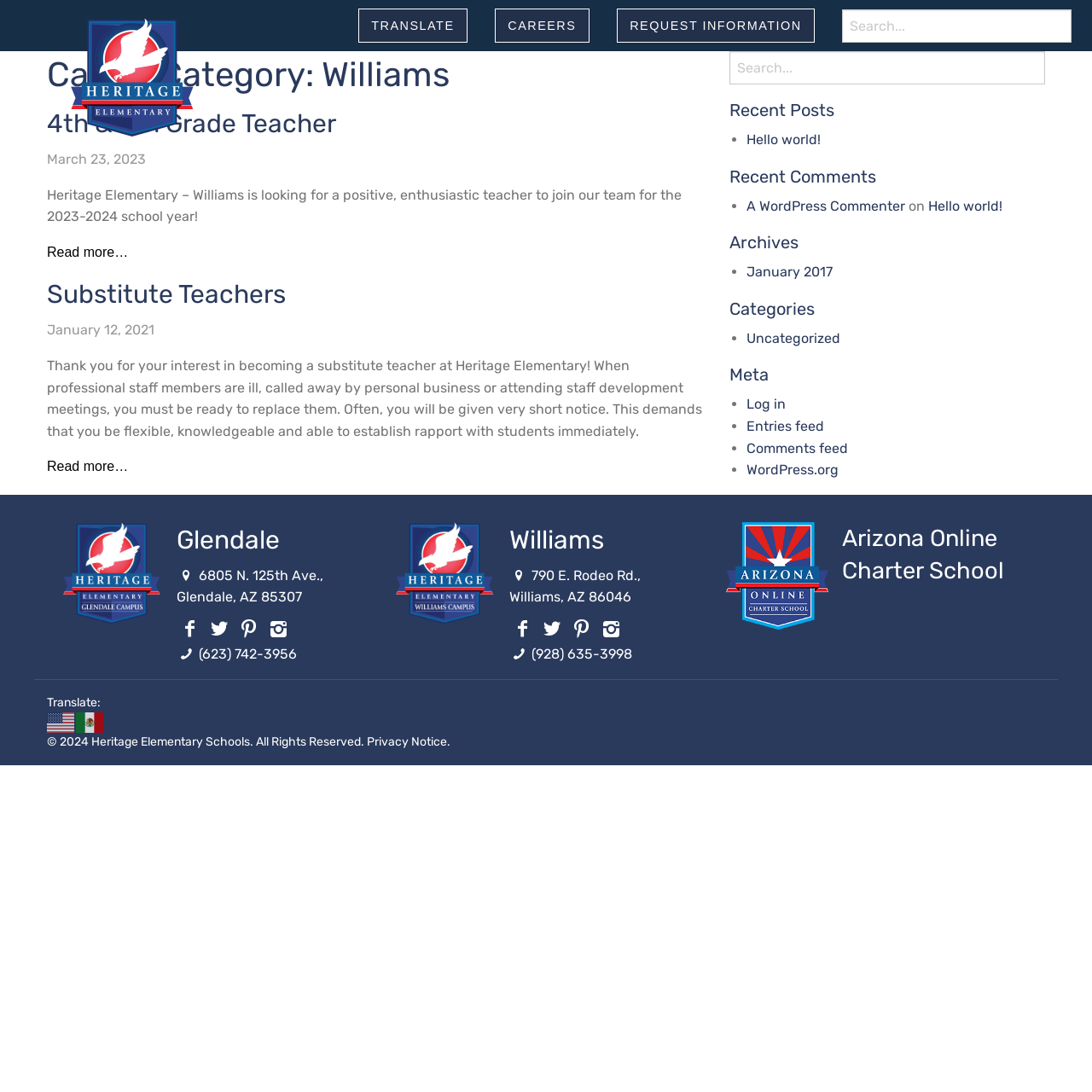Provide a one-word or brief phrase answer to the question:
What is the date of the job posting for Substitute Teachers?

January 12, 2021